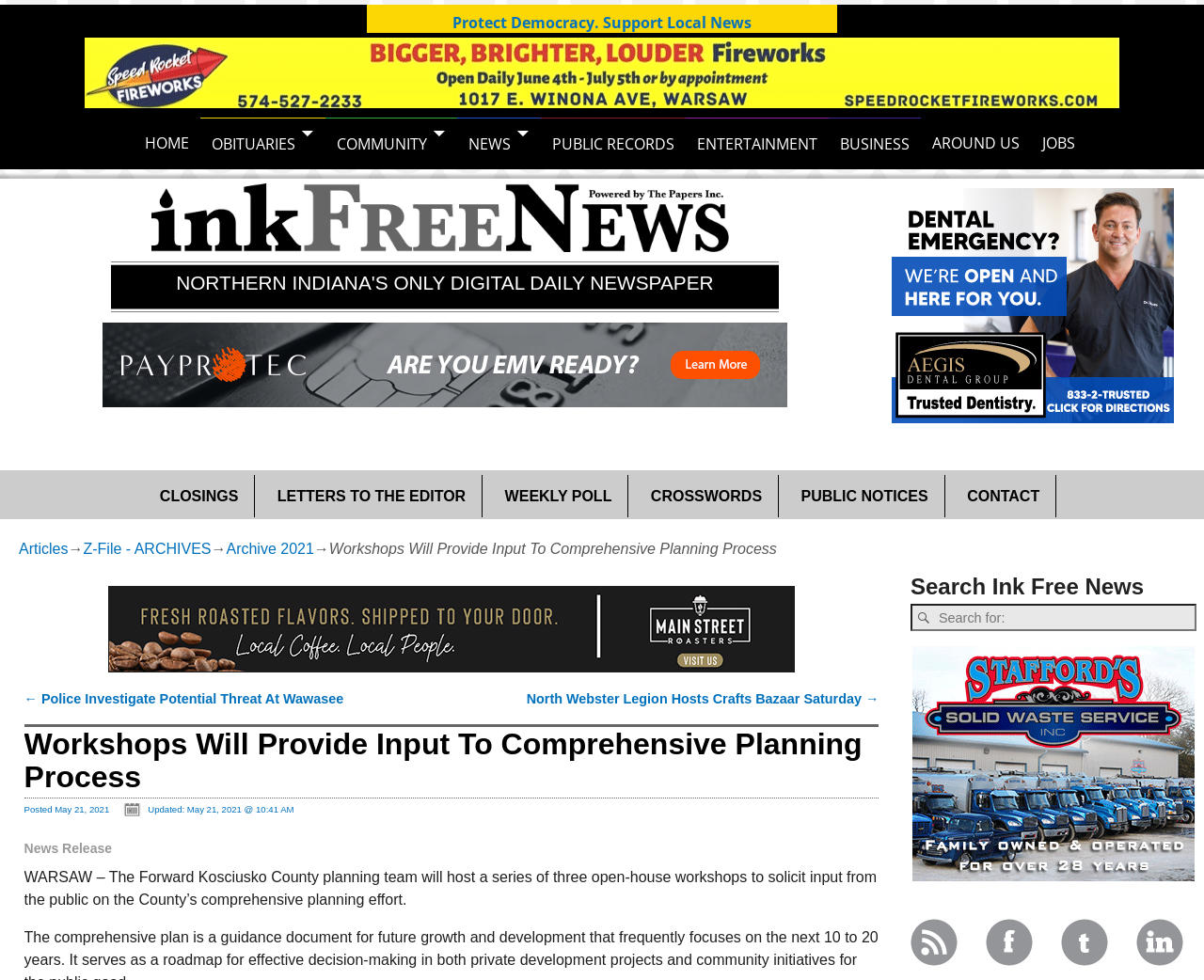What is the name of the news website?
Based on the image content, provide your answer in one word or a short phrase.

Ink Free News